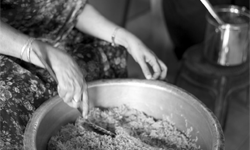Answer the following inquiry with a single word or phrase:
What is beside the woman?

Small metal pot